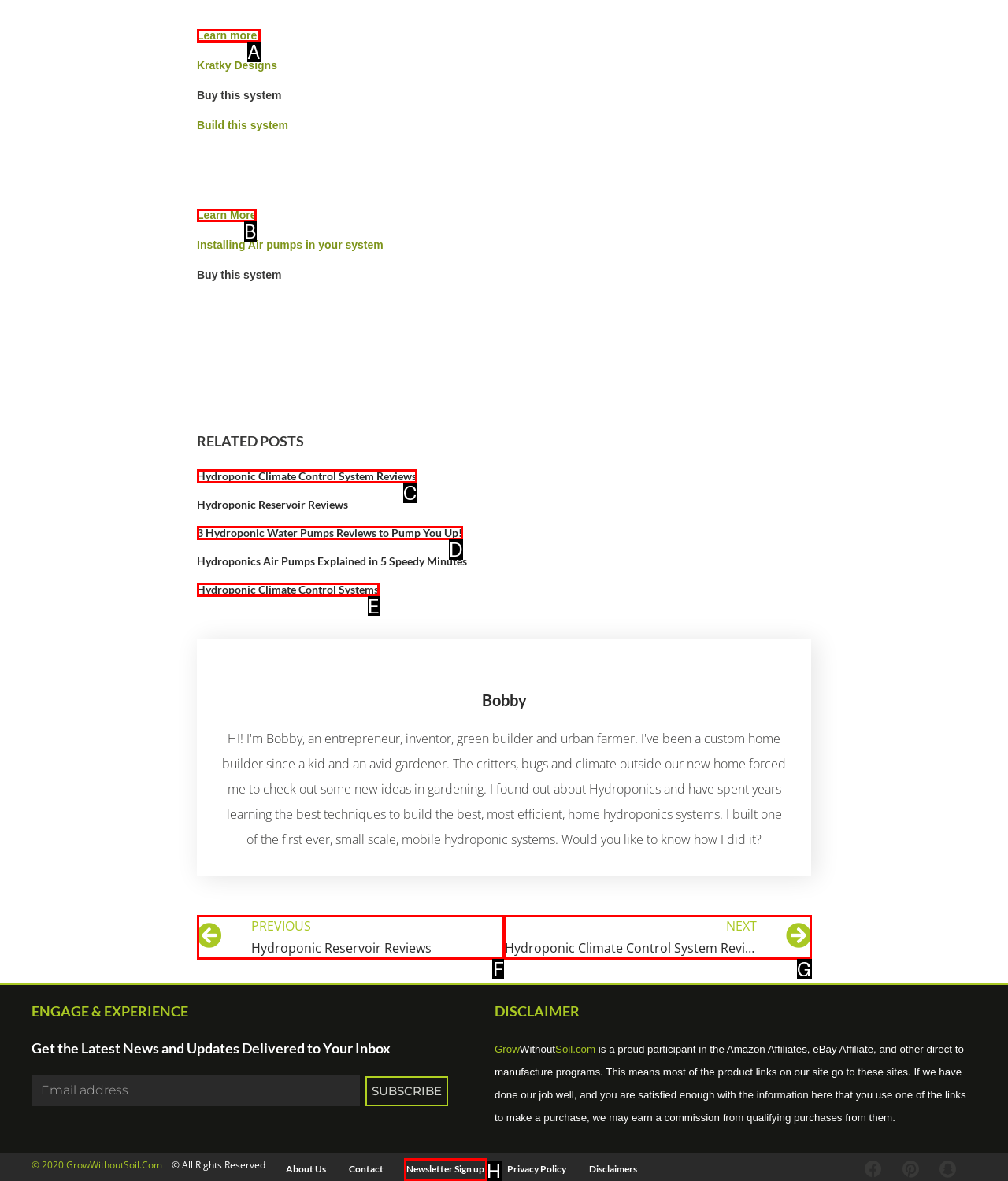Identify the UI element that best fits the description: Newsletter Sign up
Respond with the letter representing the correct option.

H